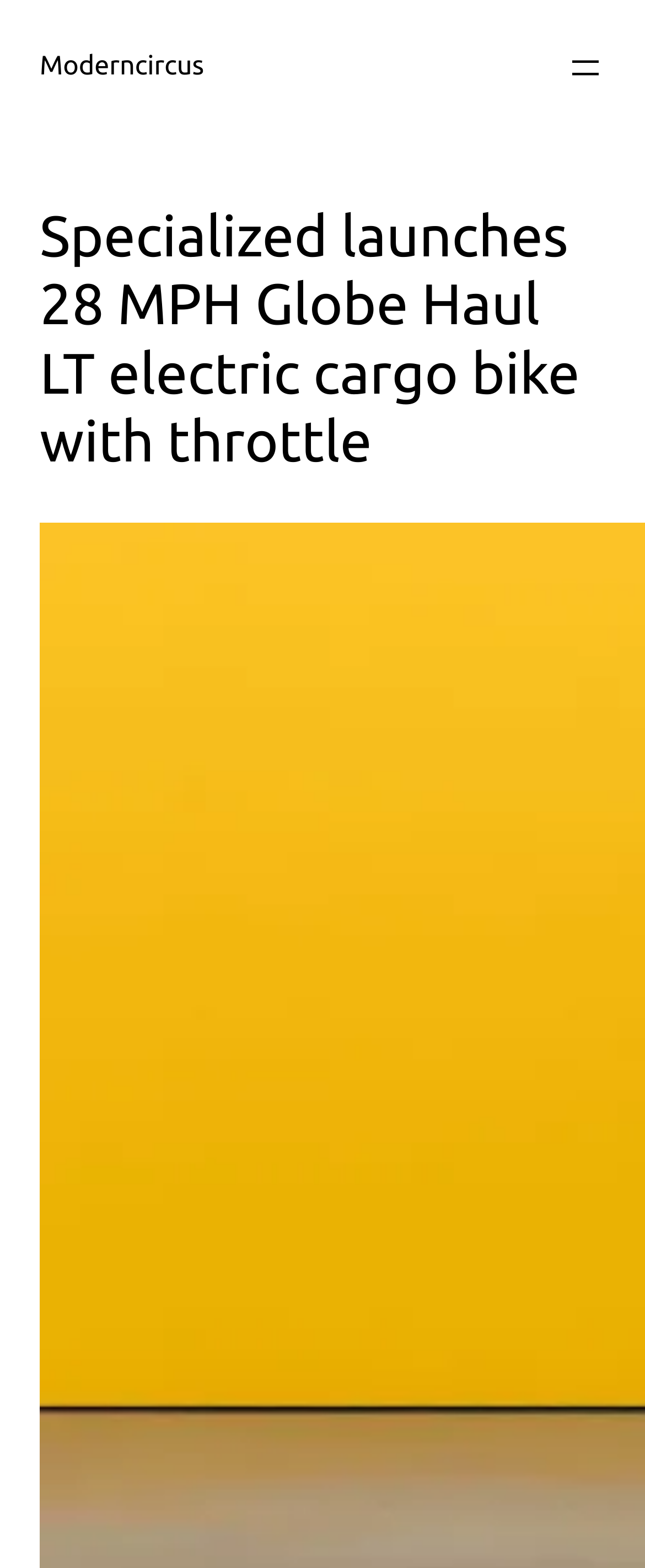Bounding box coordinates must be specified in the format (top-left x, top-left y, bottom-right x, bottom-right y). All values should be floating point numbers between 0 and 1. What are the bounding box coordinates of the UI element described as: aria-label="Open menu"

[0.877, 0.03, 0.938, 0.056]